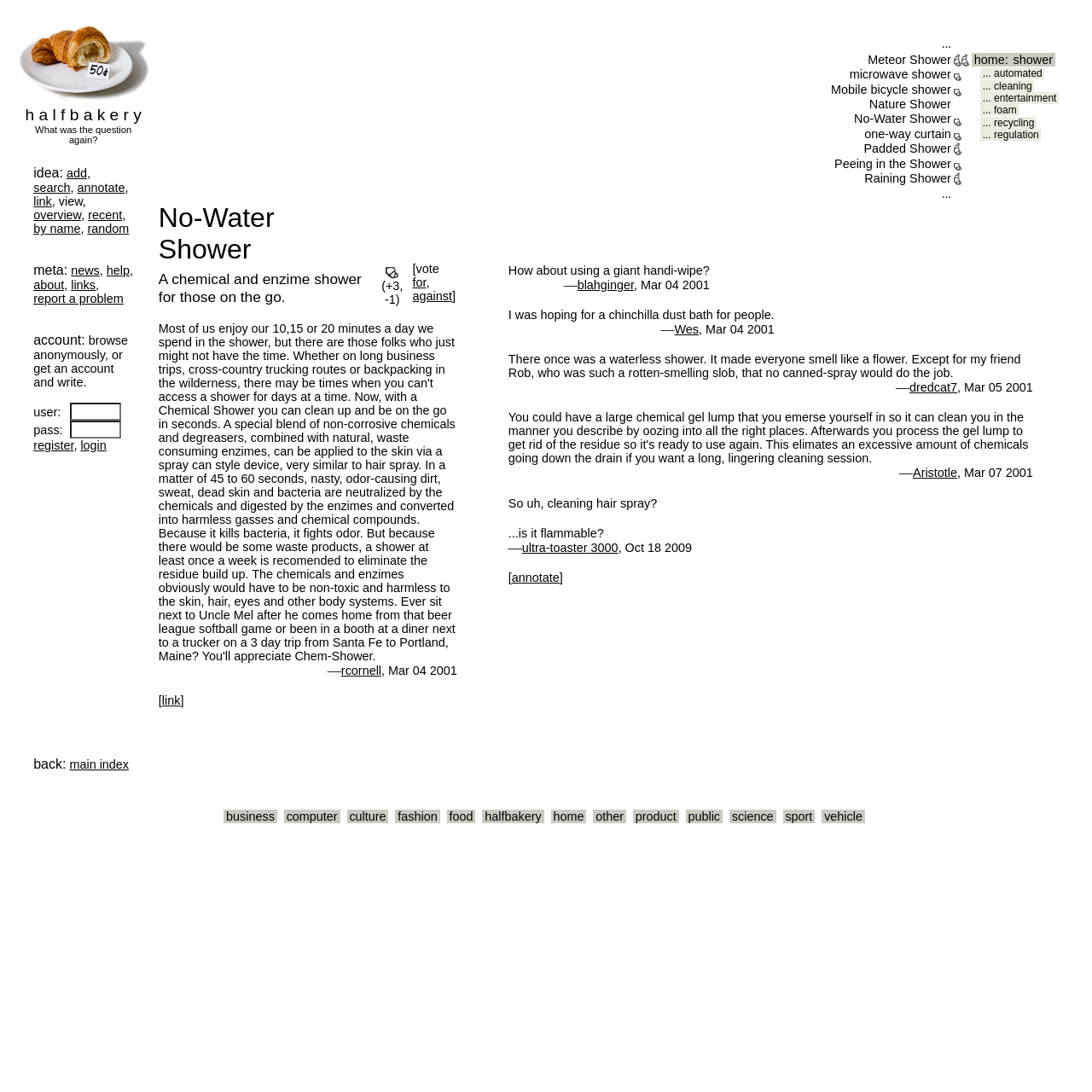What is the purpose of the textbox next to 'user:'?
Observe the image and answer the question with a one-word or short phrase response.

to enter username